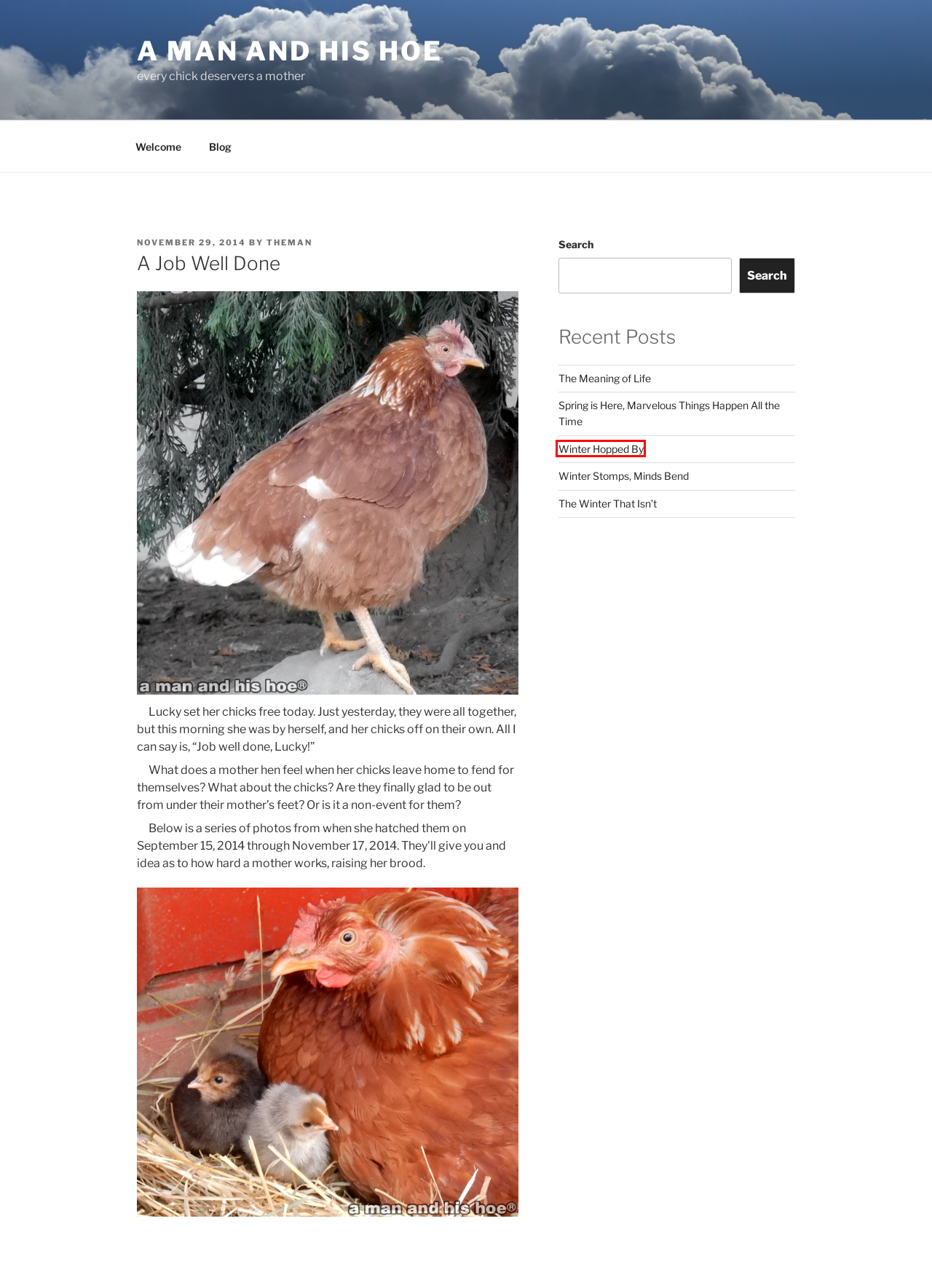Review the webpage screenshot provided, noting the red bounding box around a UI element. Choose the description that best matches the new webpage after clicking the element within the bounding box. The following are the options:
A. theMan, Author at a man and his hoe
B. a man and his hoe - every chick deservers a mother
C. The Meaning of Life - a man and his hoe
D. Winter Hopped By - a man and his hoe
E. Blog - a man and his hoe
F. Spring is Here, Marvelous Things Happen All the Time - a man and his hoe
G. The Winter That Isn’t - a man and his hoe
H. Welcome - a man and his hoe

D